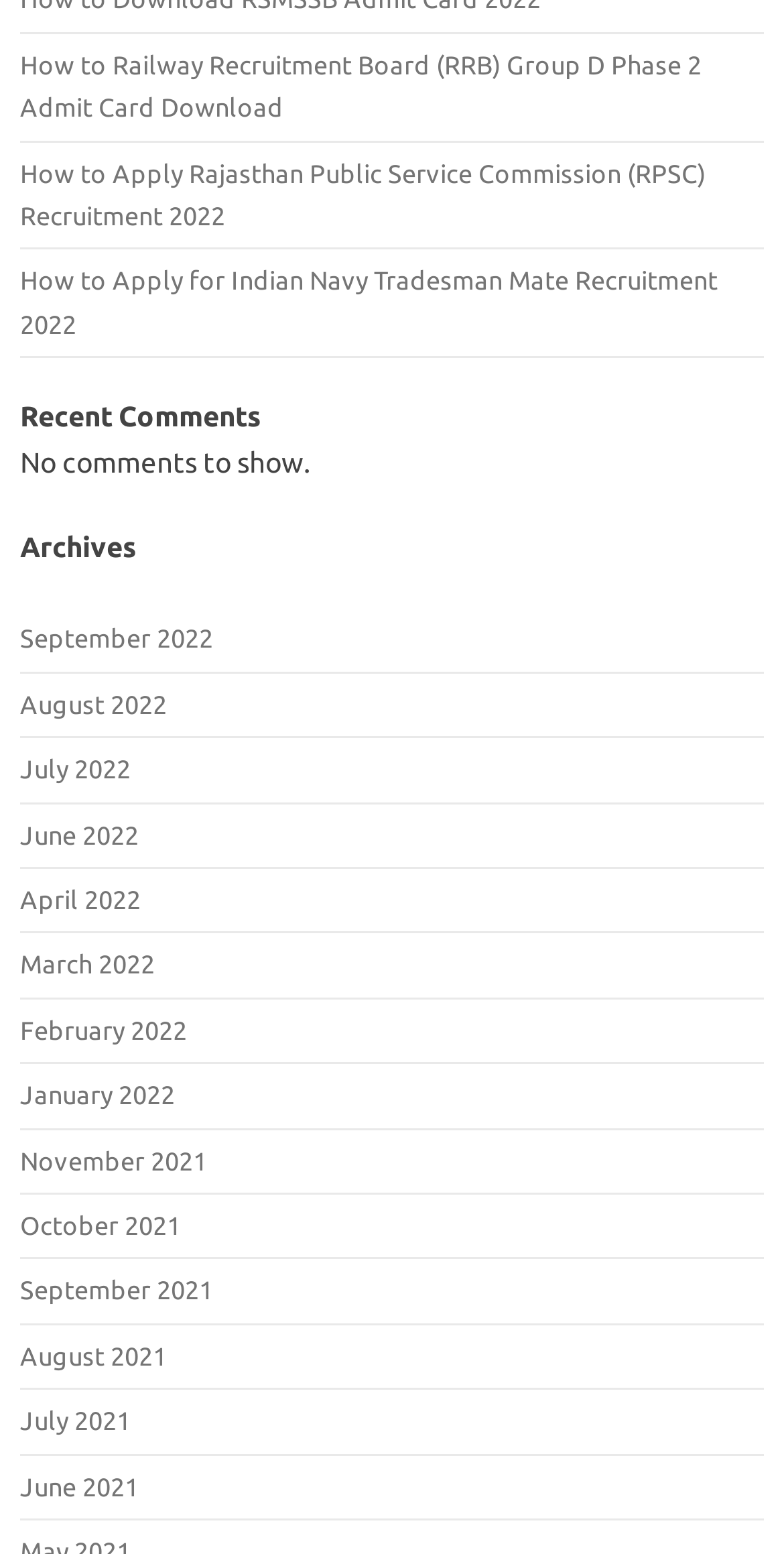What is the status of comments on this webpage?
Provide a fully detailed and comprehensive answer to the question.

I looked at the 'Recent Comments' section of the webpage and found a message stating 'No comments to show.', which indicates that there are no comments on this webpage.